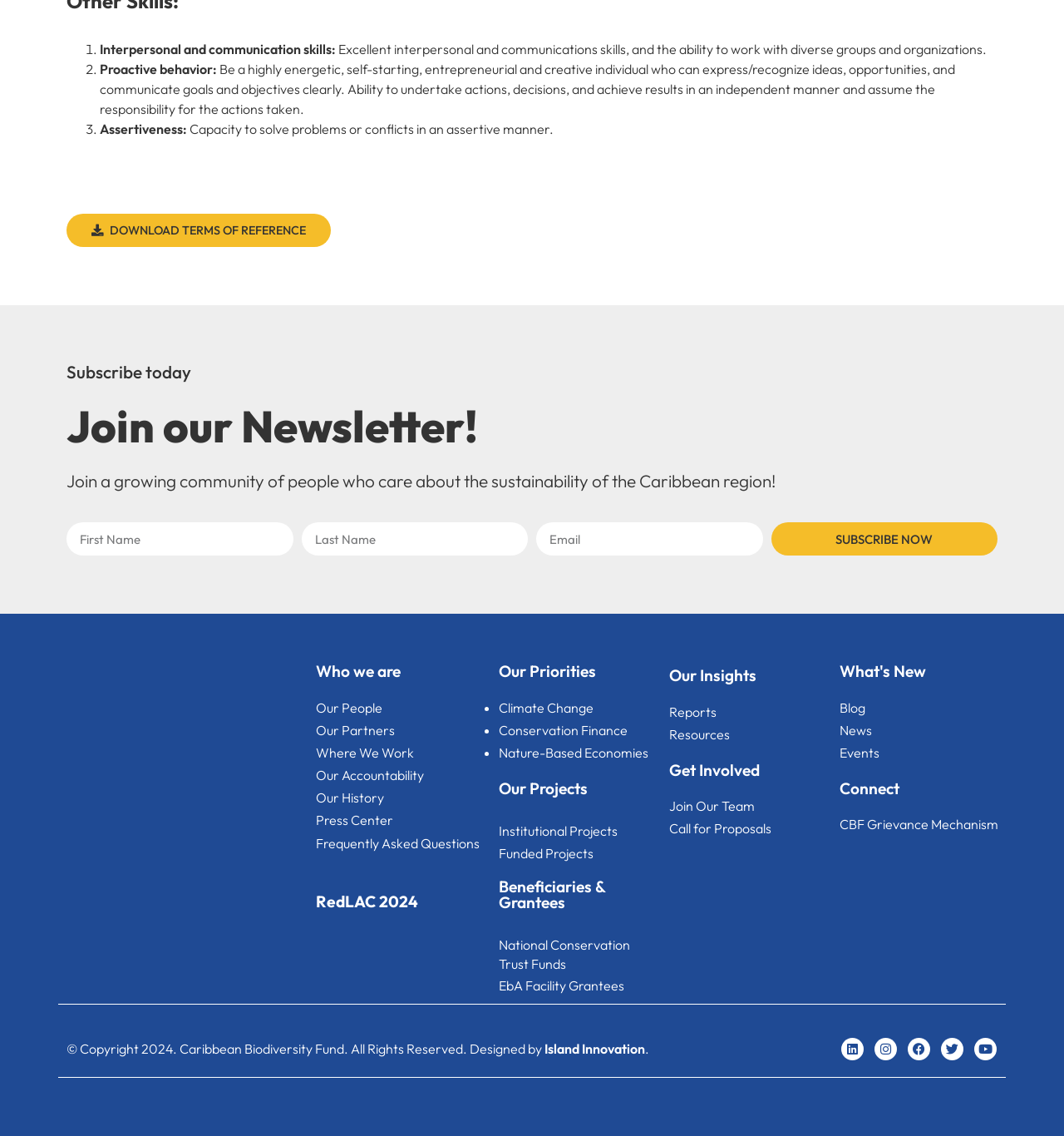Give a concise answer using one word or a phrase to the following question:
How many textboxes are there for subscription?

3